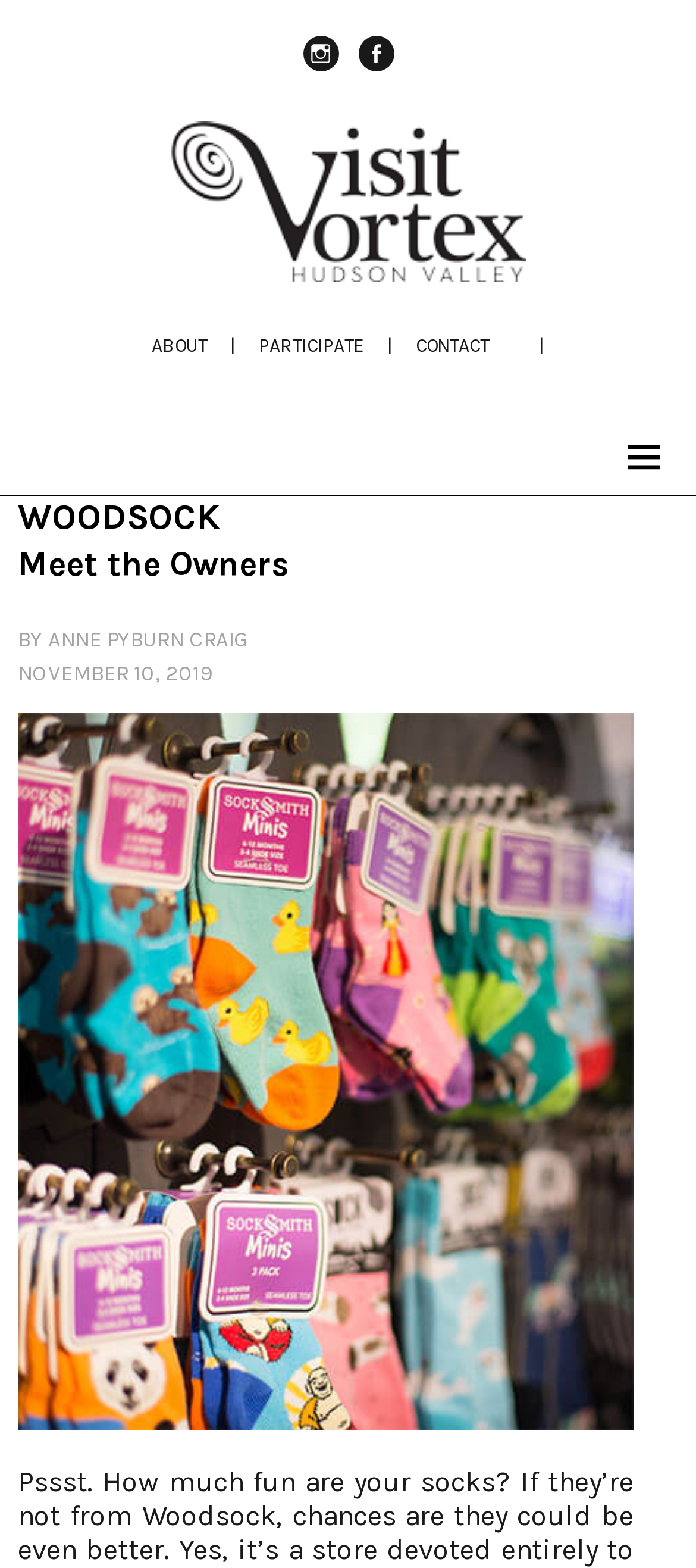Summarize the webpage with a detailed and informative caption.

The webpage appears to be the Winter 2019 edition of Woodsock, a store dedicated to socks. At the top right corner, there are social media links to Instagram and Facebook. Below these links, there is a prominent link to "VISITvortex" accompanied by an image. 

To the left of the "VISITvortex" link, there are three main navigation links: "ABOUT", "PARTICIPATE", and "CONTACT". These links are separated by a vertical bar. 

On the right side of the page, there is a section dedicated to the store's owners. The heading "WOODSOCK" is displayed prominently, followed by the subheading "Meet the Owners". Below this, there is an article written by Anne Pyburn Craig, dated November 10, 2019. 

At the bottom right corner, there is a small icon, possibly a shopping cart or a user account link.